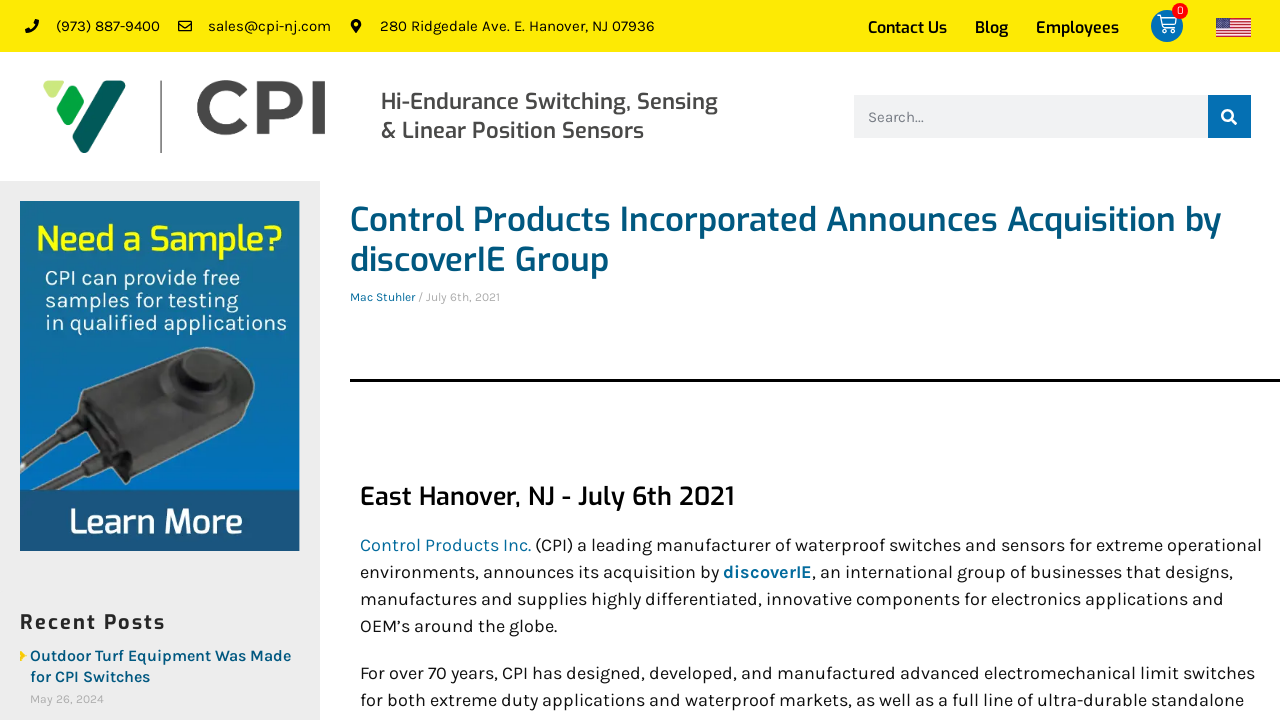Give a detailed overview of the webpage's appearance and contents.

The webpage appears to be the official website of Control Products Incorporated (CPI), a leading manufacturer of waterproof switches and sensors. At the top left corner, there is a contact information section with a phone number, email address, and physical address. 

To the right of the contact information, there is a navigation menu with links to "Contact Us", "Blog", "Employees", and a cart icon with a "0 Cart" label. Below the navigation menu, there is a prominent header section with the title "Control Products Incorporated Announces Acquisition by discoverIE Group". 

Below the header, there is a section with a heading "East Hanover, NJ - July 6th 2021" followed by a paragraph of text describing CPI's acquisition by discoverIE Group. The text includes links to "Control Products Inc." and "discoverIE". 

On the top right corner, there is a search bar with a search button and a magnifying glass icon. Below the search bar, there is a section with the company's tagline "Hi-Endurance Switching, Sensing & Linear Position Sensors". 

On the left side of the page, there is a call-to-action button "Request a Sample" with an image. Below the button, there is a section with the title "Recent Posts" followed by a list of blog posts, including "Outdoor Turf Equipment Was Made for CPI Switches" with a date "May 26, 2024".